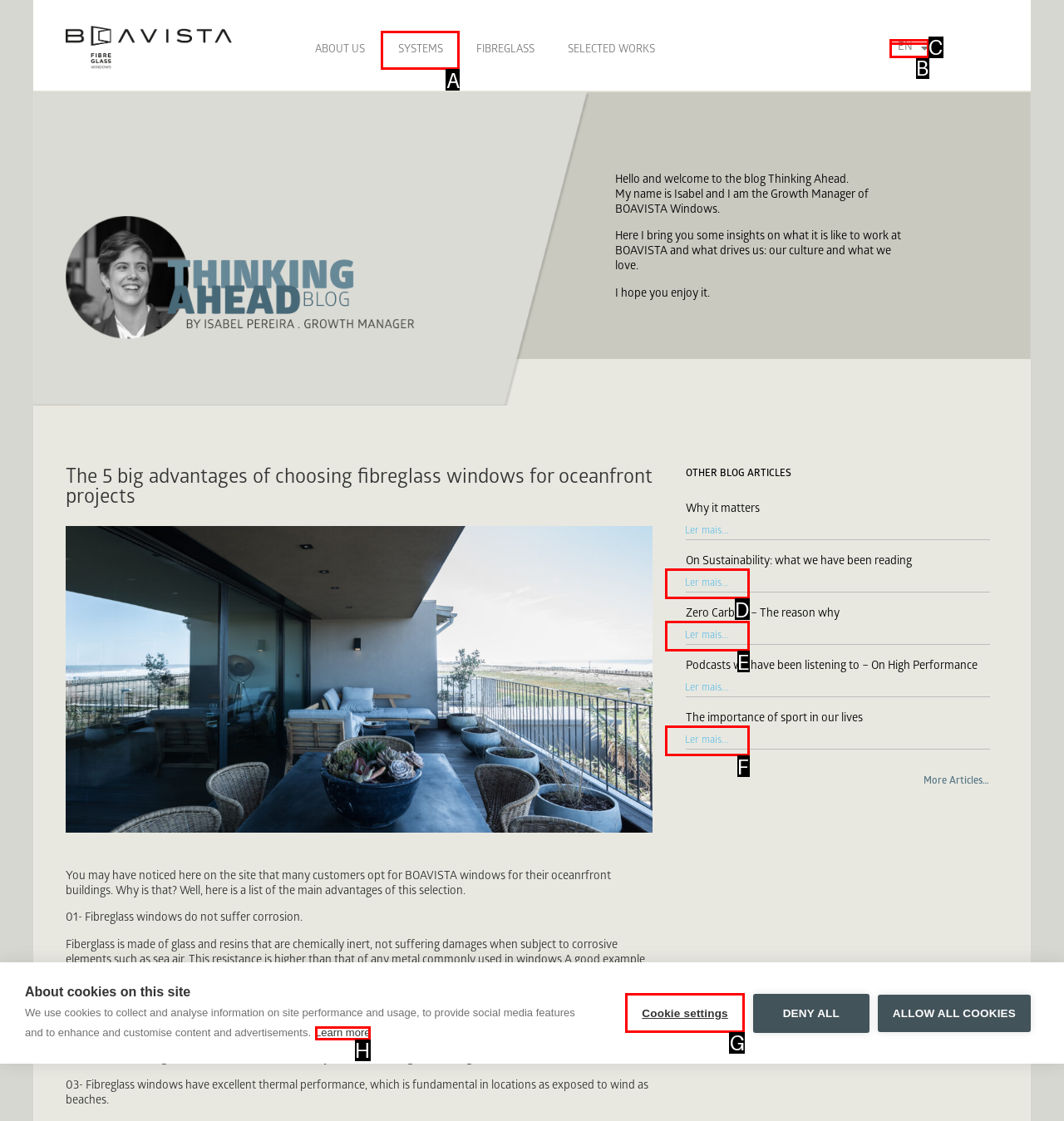Point out the option that needs to be clicked to fulfill the following instruction: Click the 'SYSTEMS' link
Answer with the letter of the appropriate choice from the listed options.

A